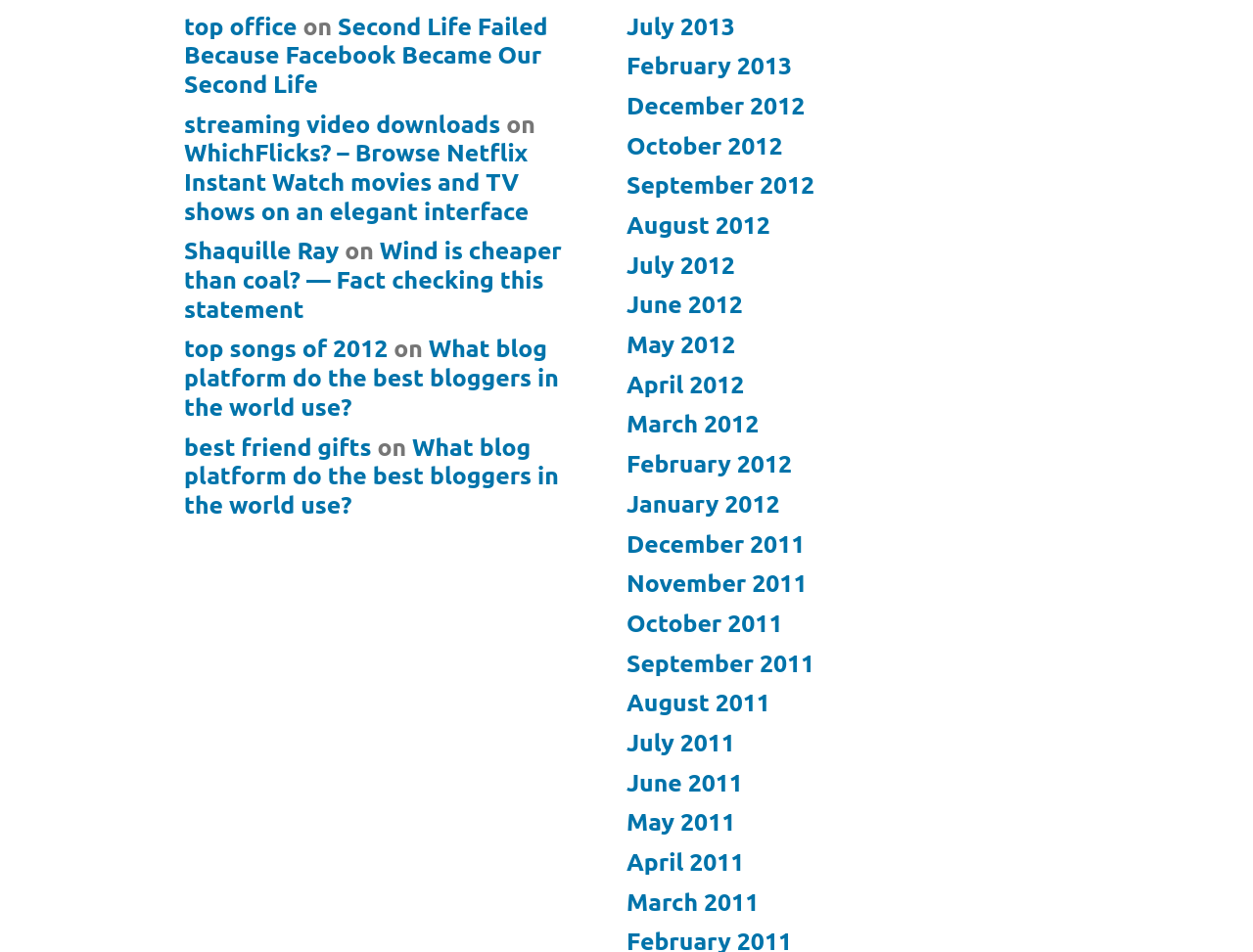How many months are listed in the webpage?
Analyze the image and deliver a detailed answer to the question.

The webpage lists months from July 2011 to July 2013, which is a total of 24 months.